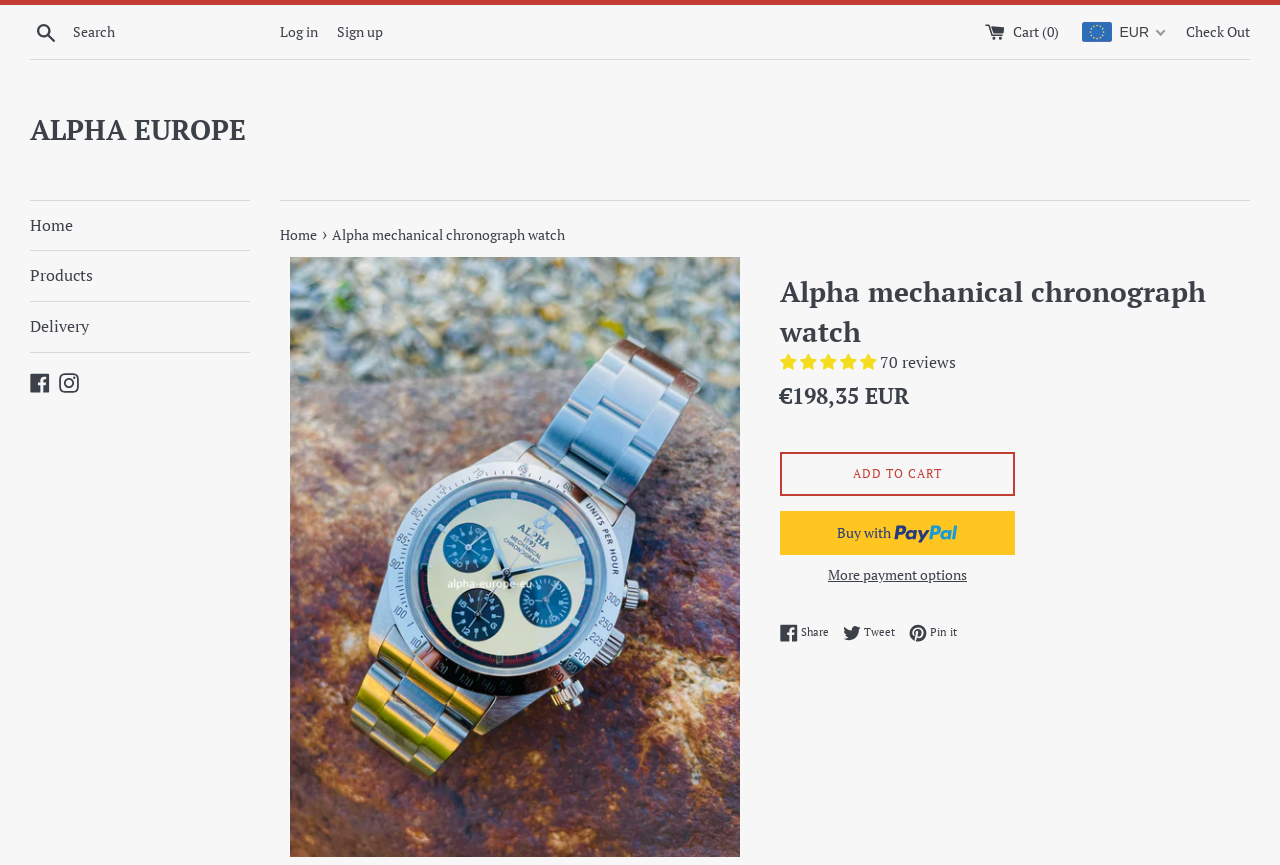Given the webpage screenshot, identify the bounding box of the UI element that matches this description: "title="Zoom"".

None